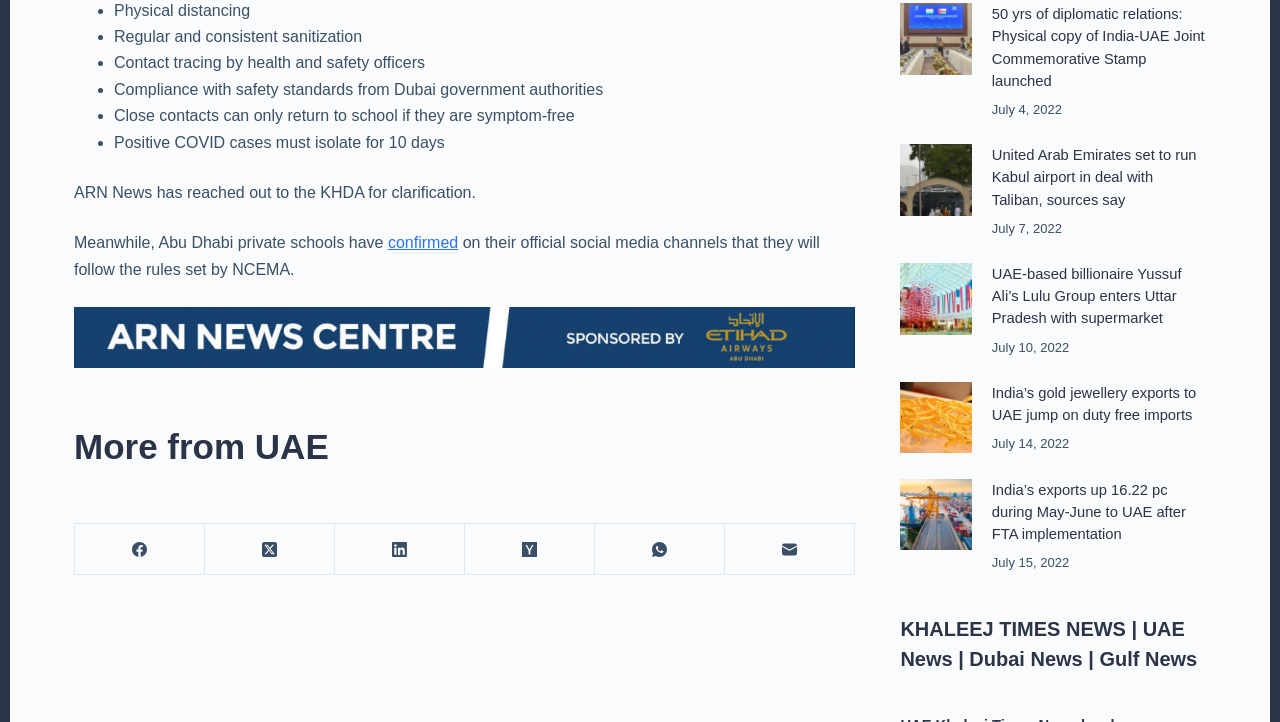Determine the bounding box coordinates of the section to be clicked to follow the instruction: "Read the article '50 yrs of diplomatic relations: Physical copy of India-UAE Joint Commemorative Stamp launched'". The coordinates should be given as four float numbers between 0 and 1, formatted as [left, top, right, bottom].

[0.775, 0.005, 0.942, 0.127]